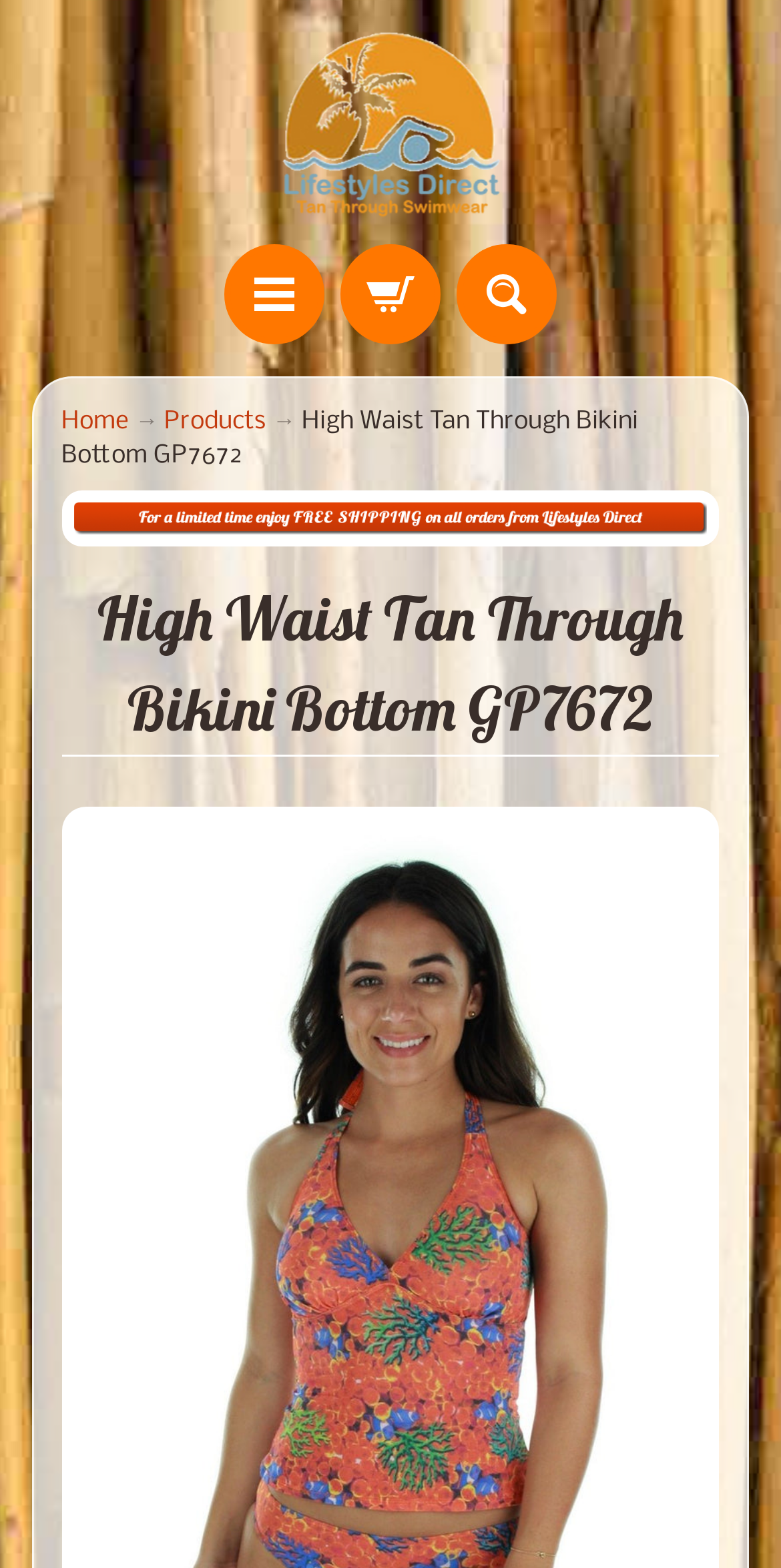Please determine the main heading text of this webpage.

High Waist Tan Through Bikini Bottom GP7672